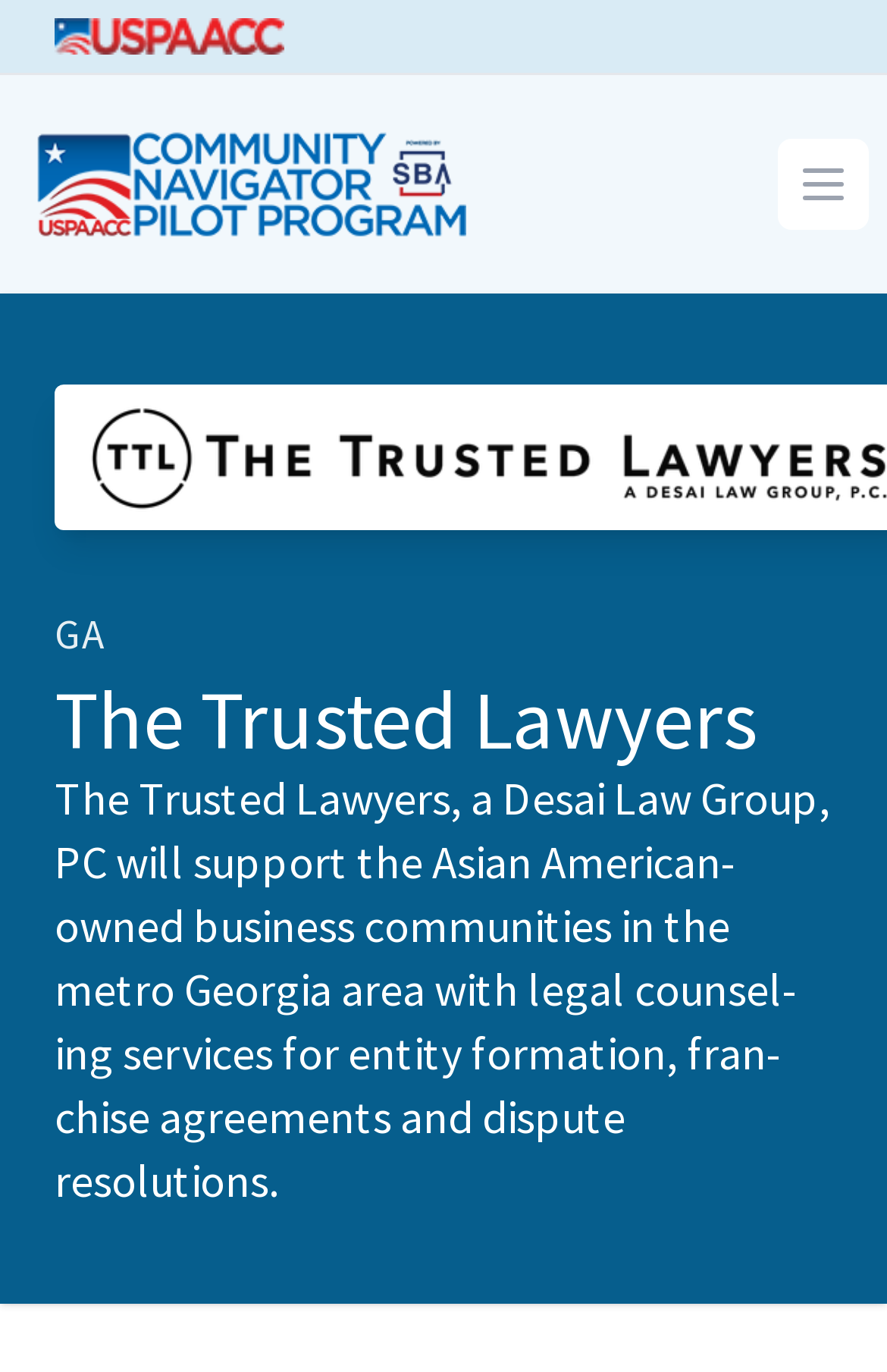Generate the main heading text from the webpage.

GA
The Trusted Lawyers